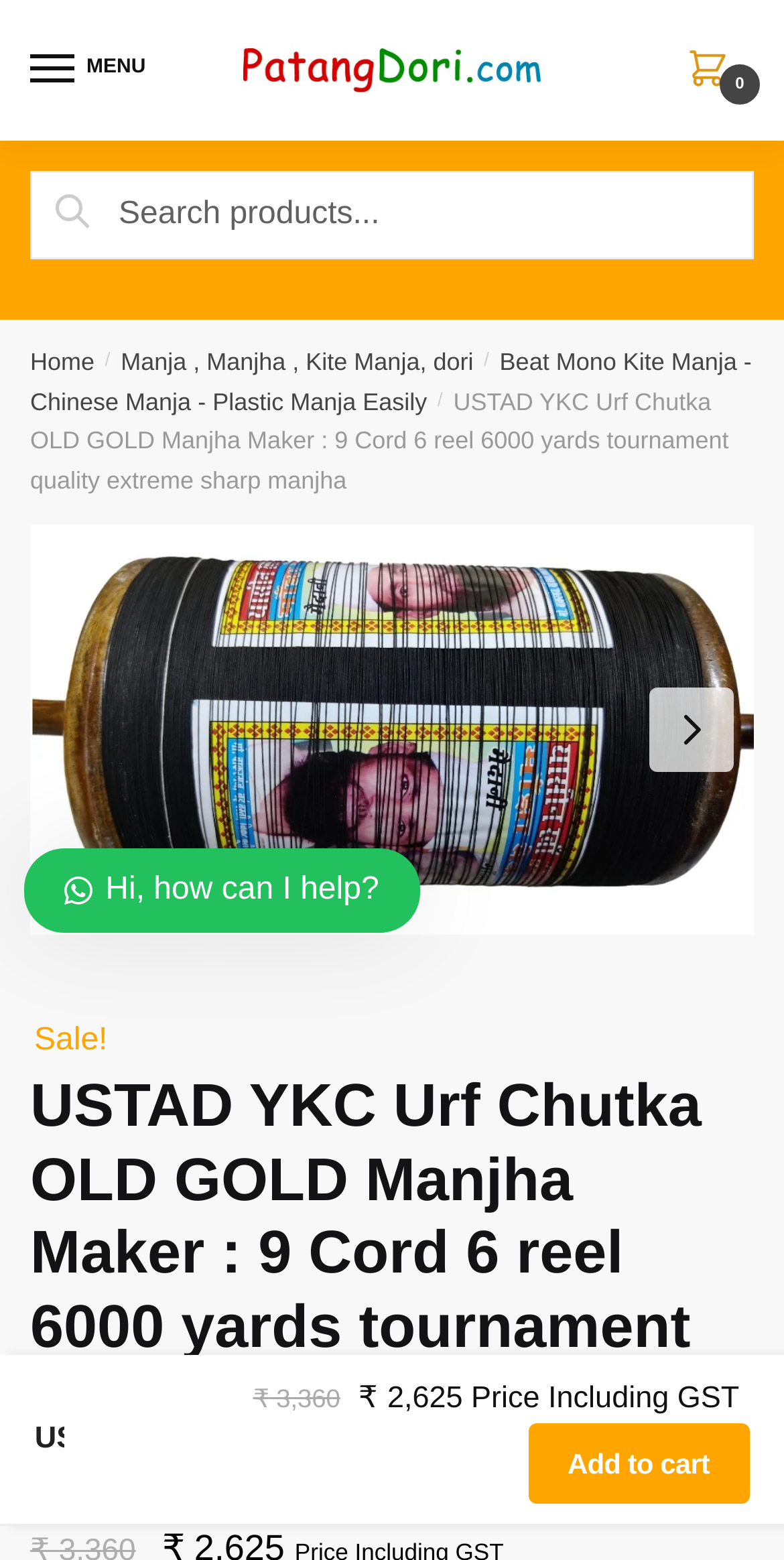Find the bounding box coordinates for the element that must be clicked to complete the instruction: "Click the menu button". The coordinates should be four float numbers between 0 and 1, indicated as [left, top, right, bottom].

[0.038, 0.026, 0.192, 0.064]